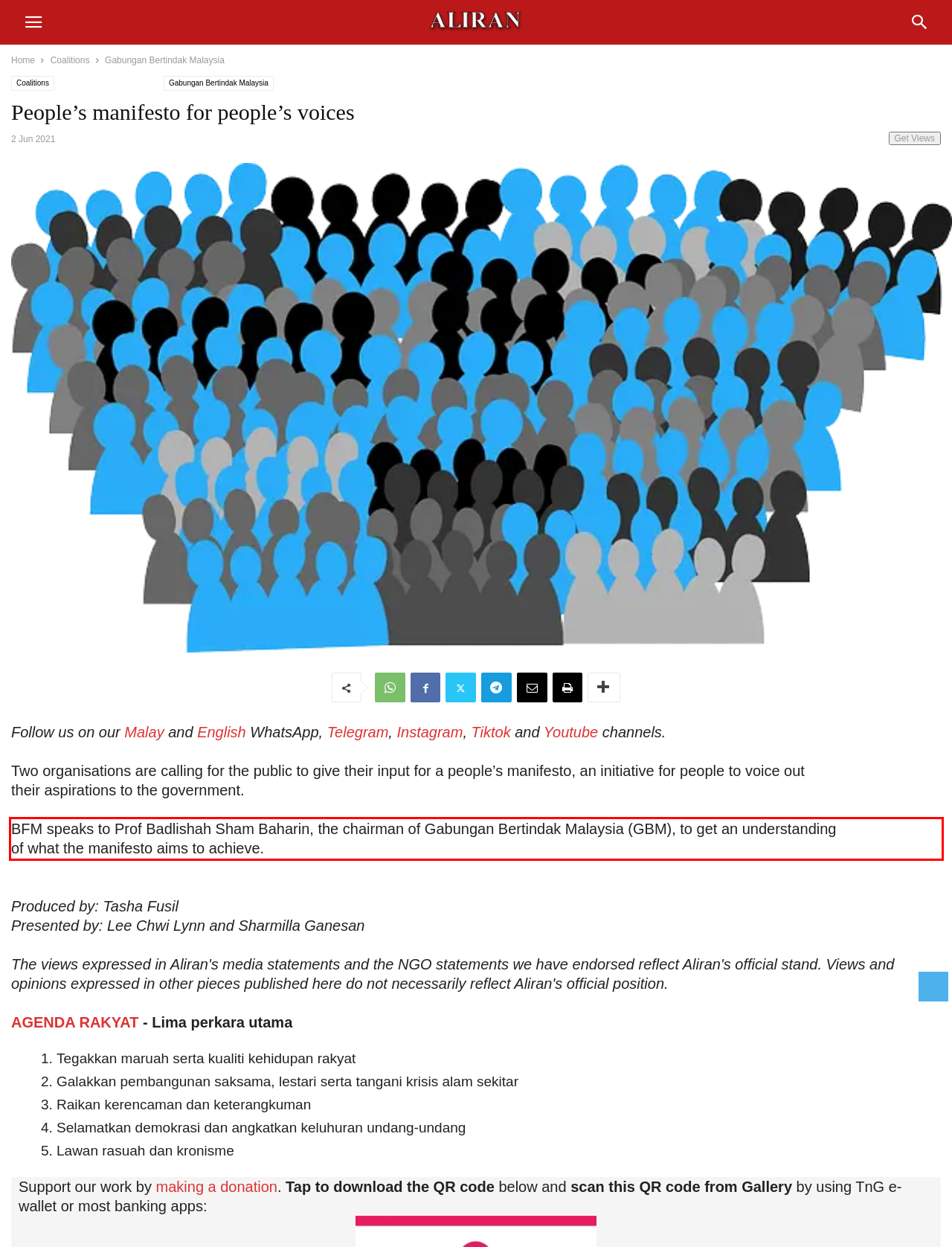There is a UI element on the webpage screenshot marked by a red bounding box. Extract and generate the text content from within this red box.

BFM speaks to Prof Badlishah Sham Baharin, the chairman of Gabungan Bertindak Malaysia (GBM), to get an understanding of what the manifesto aims to achieve.